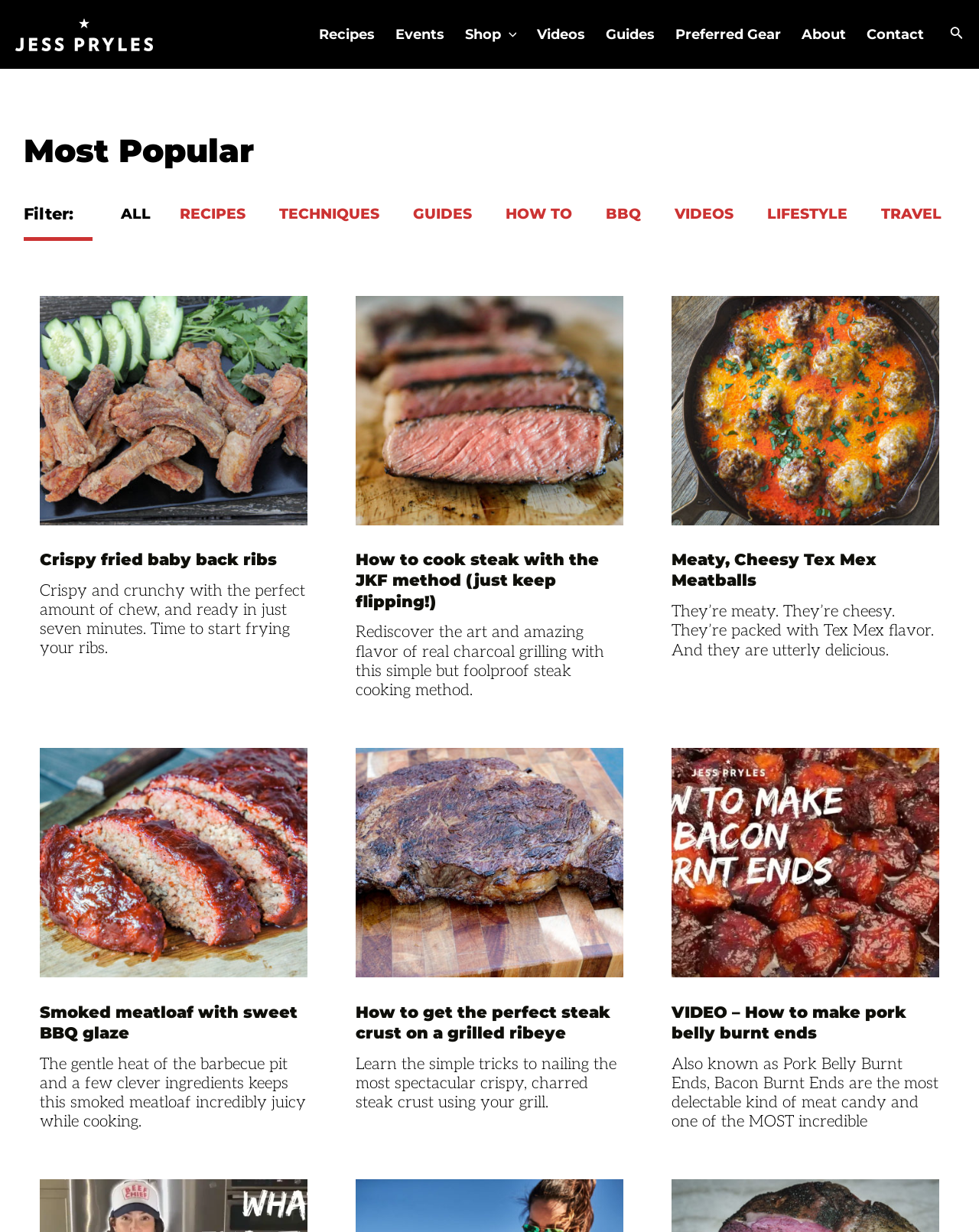Identify and provide the bounding box for the element described by: "alt="crispy fried ribs"".

[0.04, 0.325, 0.314, 0.34]